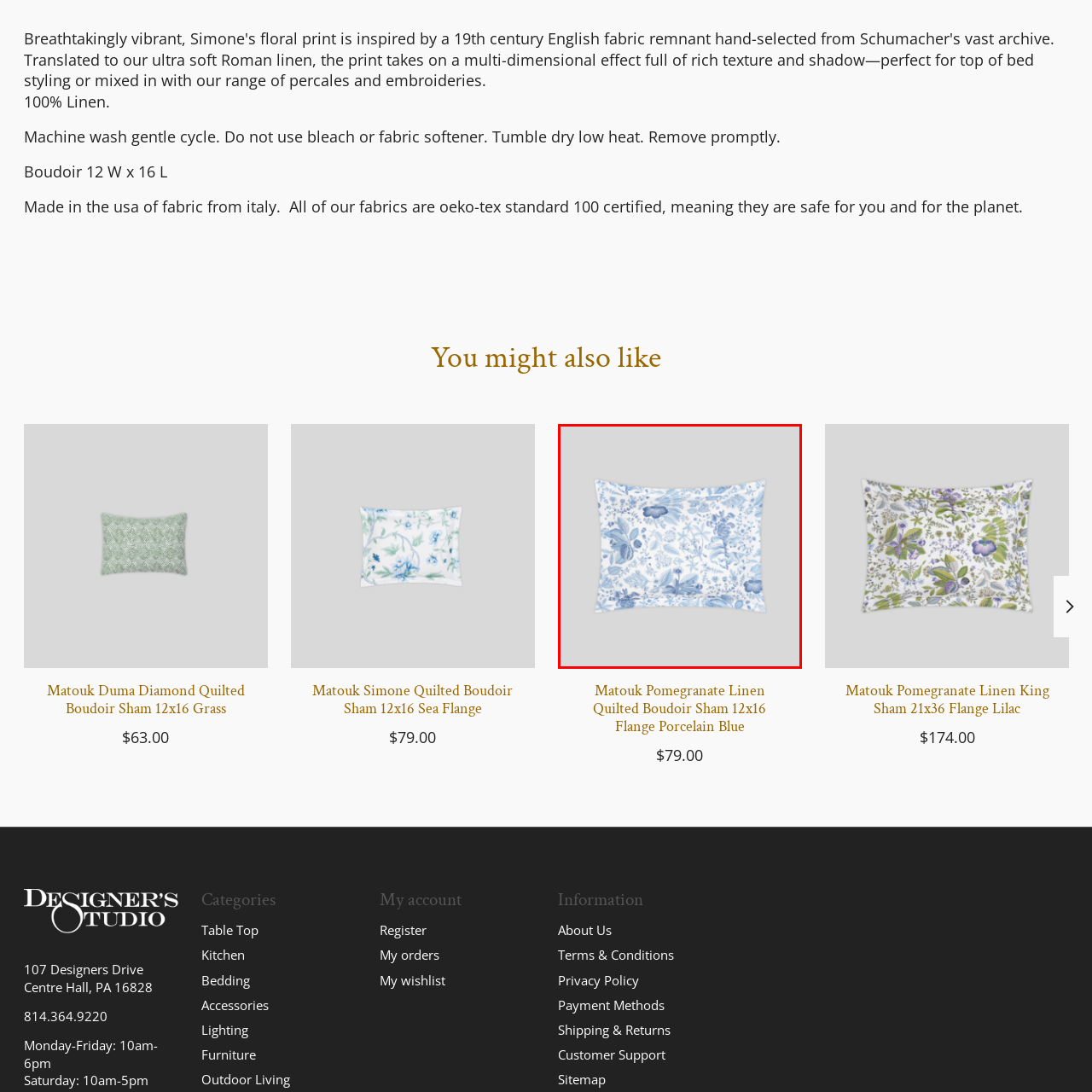Look closely at the image highlighted in red, What is the size of the boudoir sham? 
Respond with a single word or phrase.

12 inches by 16 inches